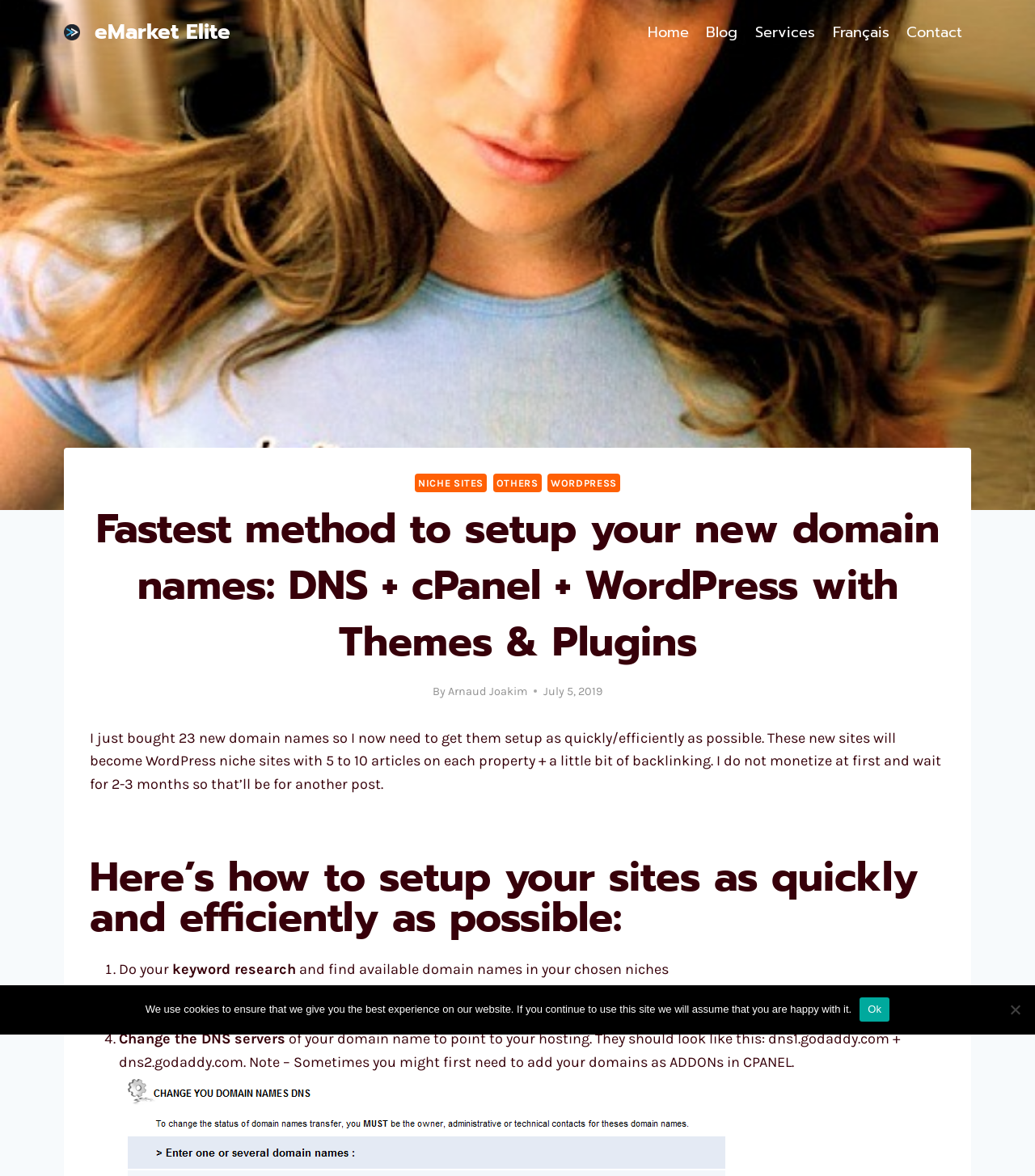Extract the main headline from the webpage and generate its text.

Fastest method to setup your new domain names: DNS + cPanel + WordPress with Themes & Plugins